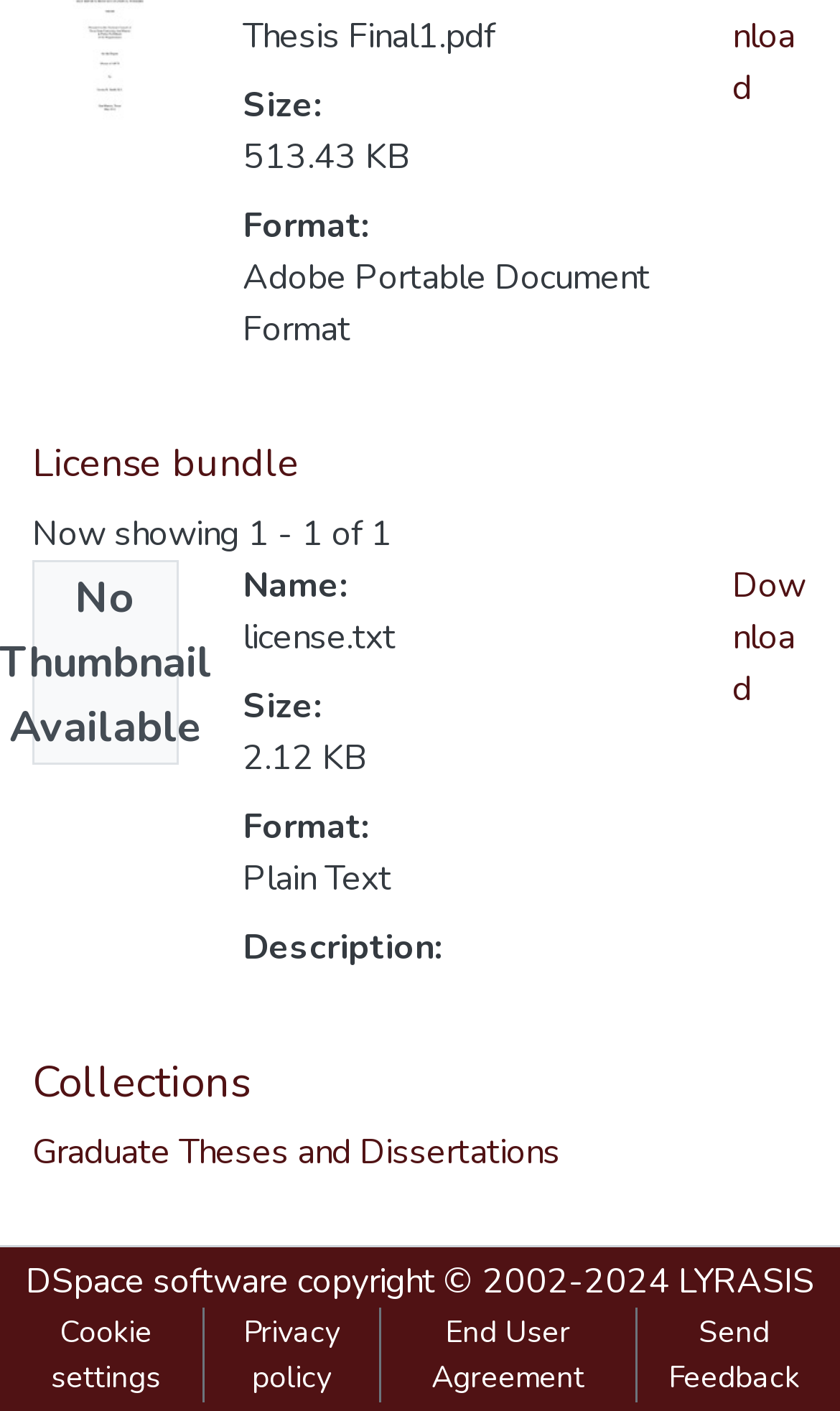Pinpoint the bounding box coordinates of the clickable area necessary to execute the following instruction: "View the collection". The coordinates should be given as four float numbers between 0 and 1, namely [left, top, right, bottom].

[0.038, 0.8, 0.667, 0.833]